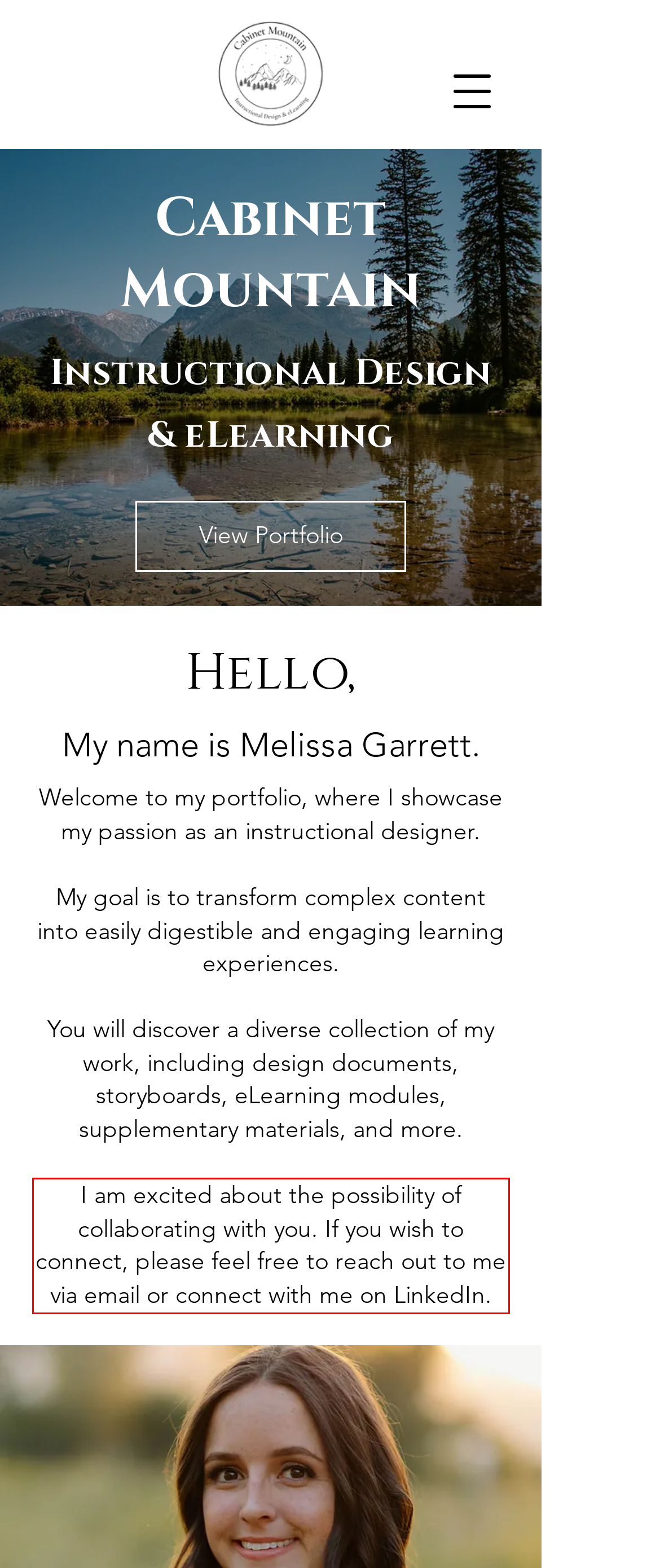Observe the screenshot of the webpage that includes a red rectangle bounding box. Conduct OCR on the content inside this red bounding box and generate the text.

I am excited about the possibility of collaborating with you. If you wish to connect, please feel free to reach out to me via email or connect with me on LinkedIn.